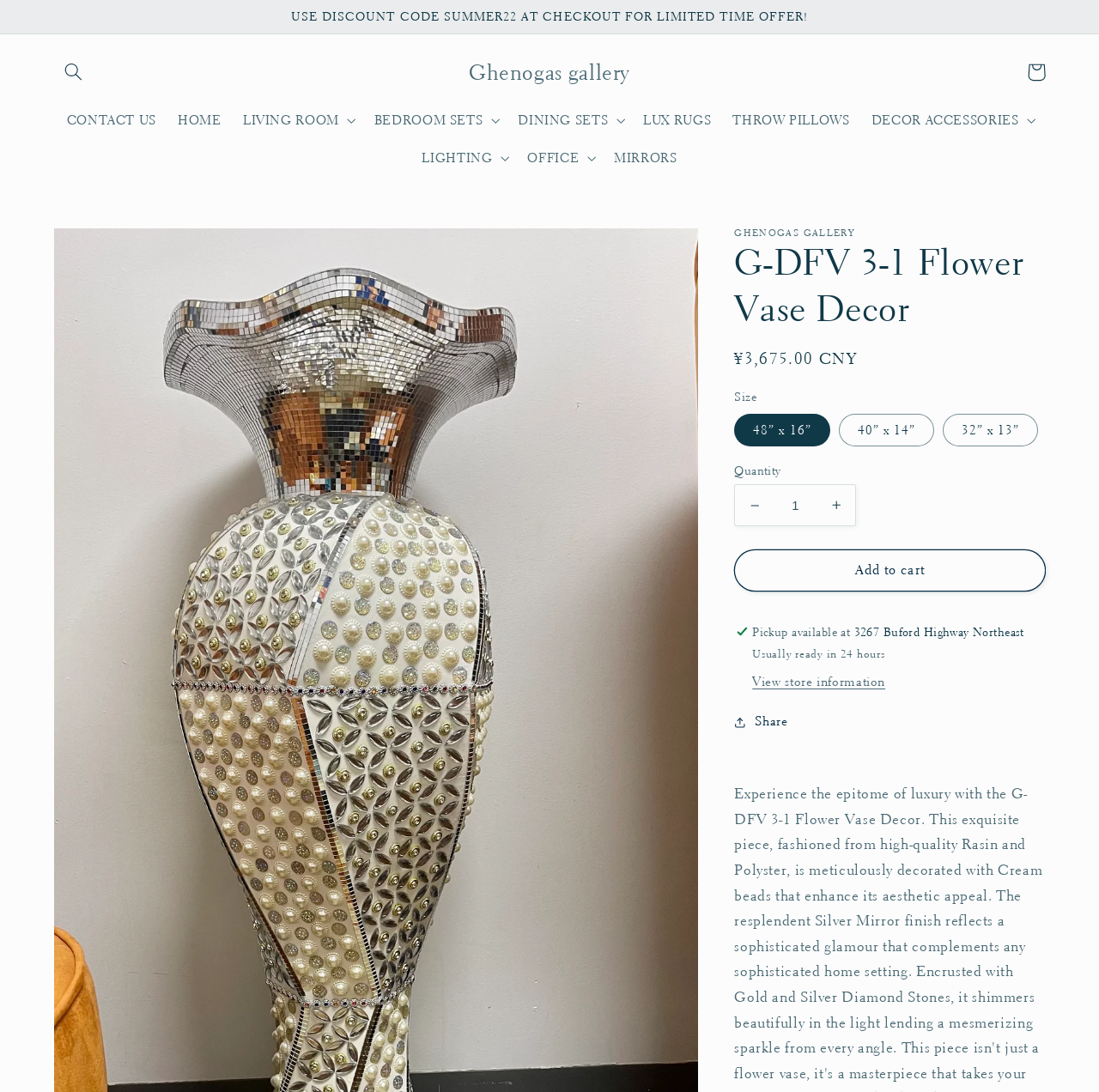Please identify the bounding box coordinates of the area that needs to be clicked to fulfill the following instruction: "View Maps & Directions."

None